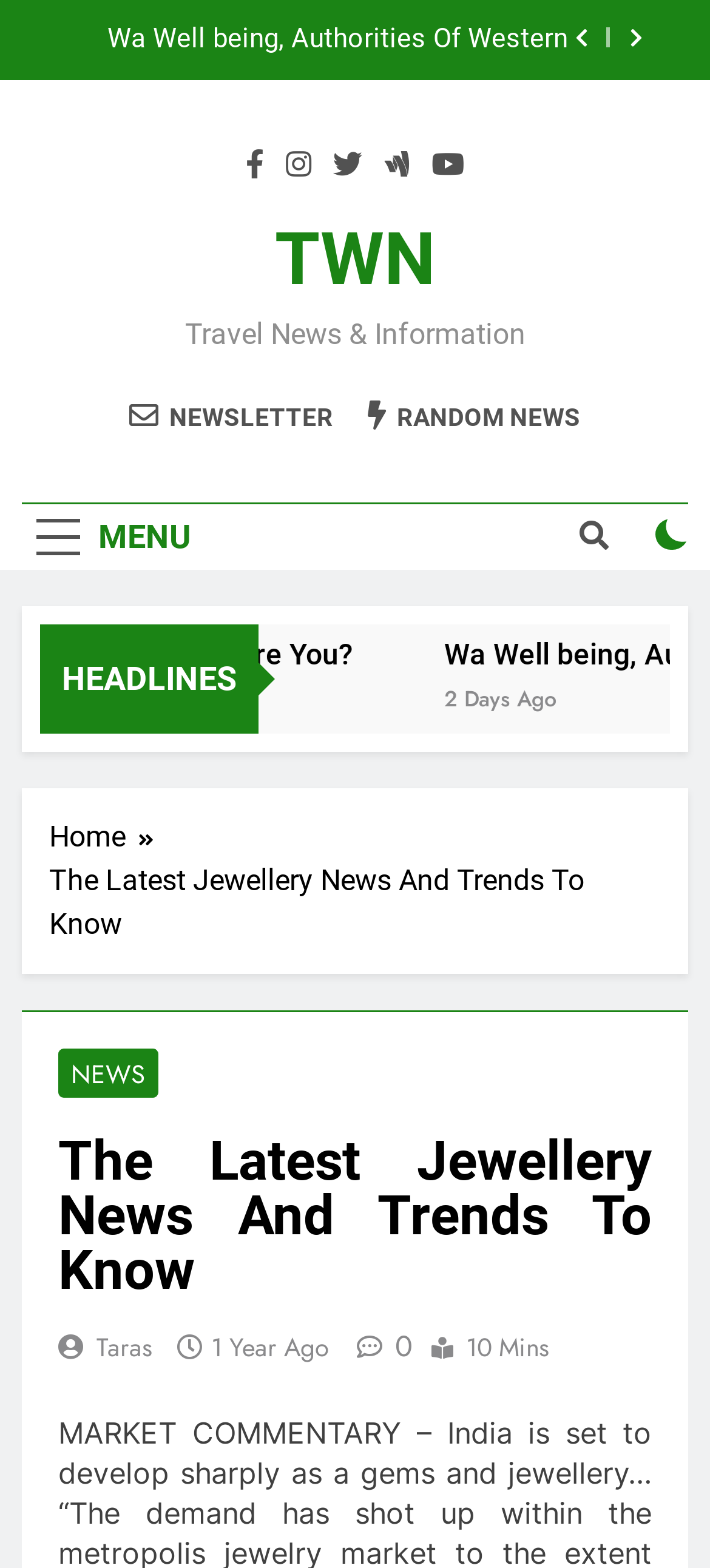What is the primary heading on this webpage?

The Latest Jewellery News And Trends To Know